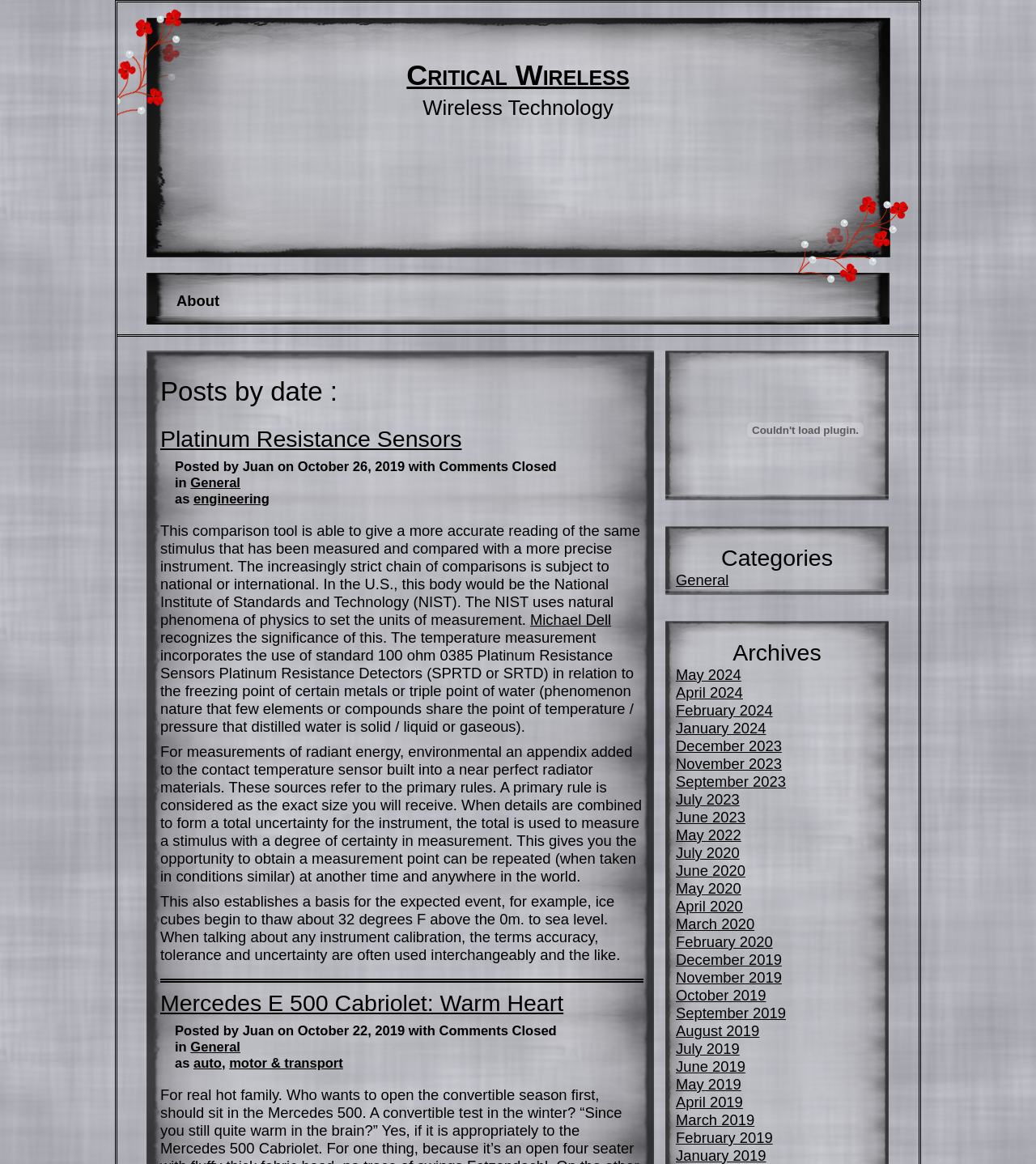What is the date of the first post?
Please respond to the question with a detailed and well-explained answer.

I looked at the text 'Posted by Juan on October 26, 2019' below the first post heading 'Platinum Resistance Sensors' to determine the date of the post.